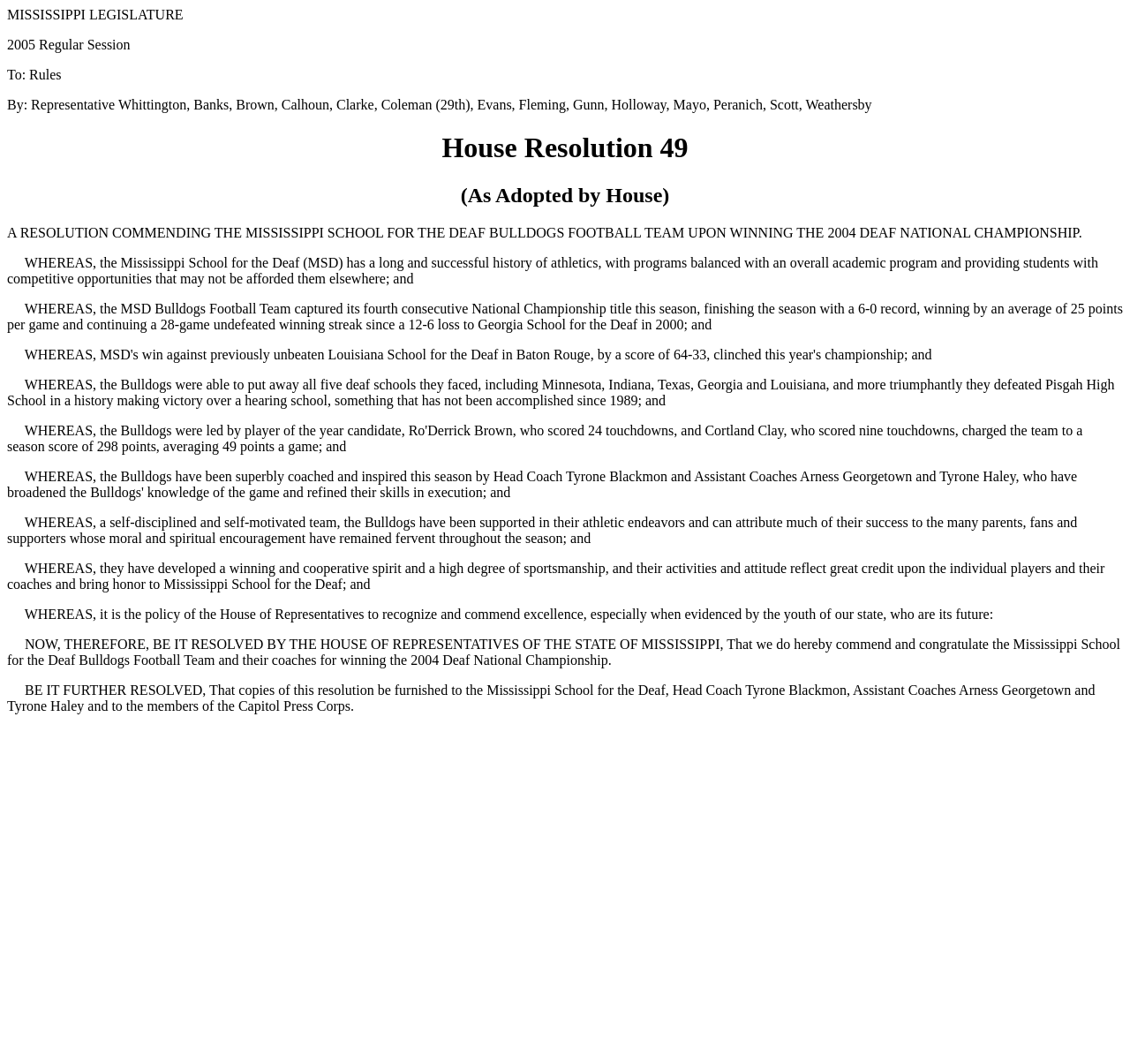Extract the main headline from the webpage and generate its text.

House Resolution 49